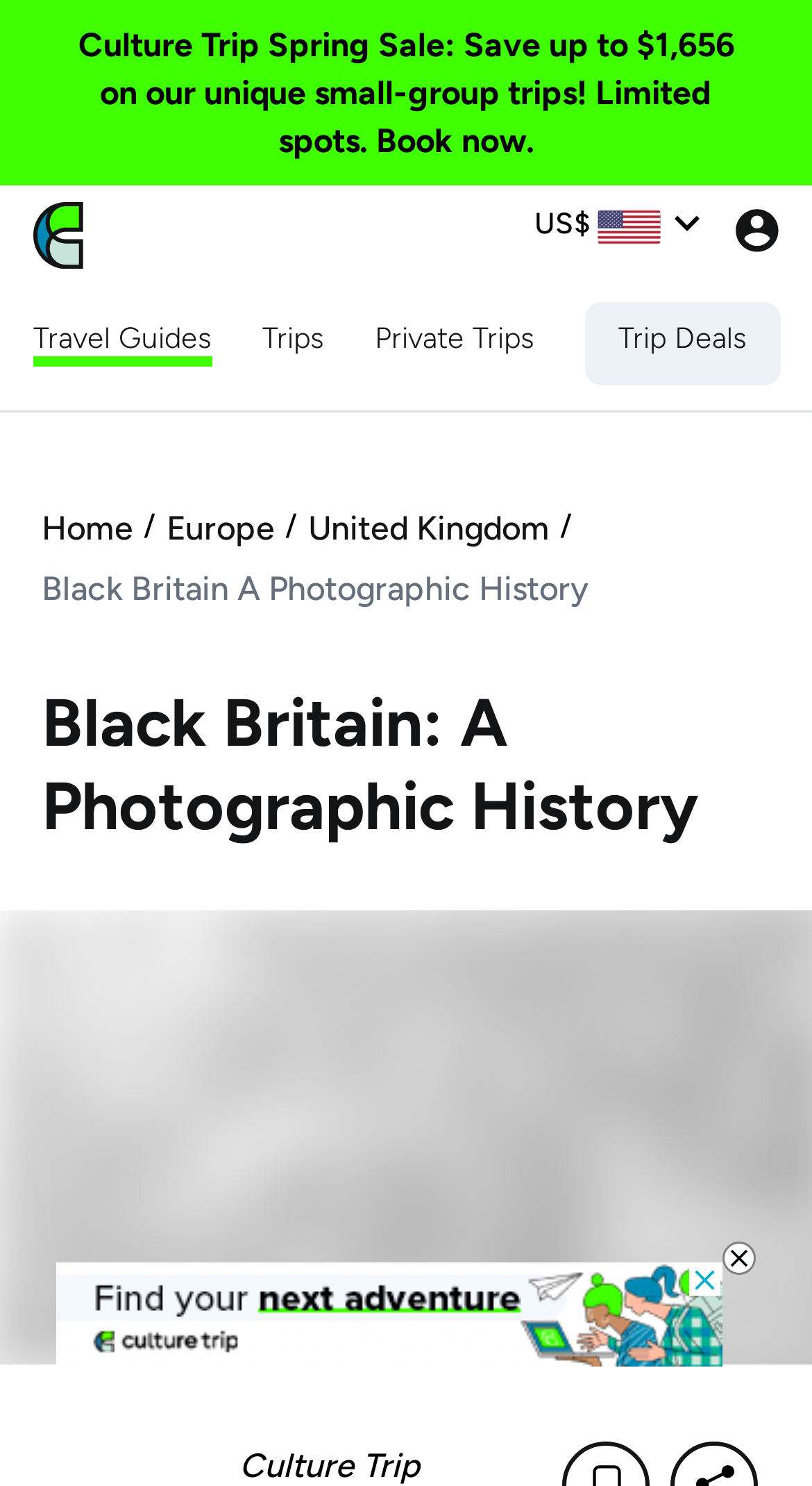Locate the bounding box of the UI element defined by this description: "Europe". The coordinates should be given as four float numbers between 0 and 1, formatted as [left, top, right, bottom].

[0.205, 0.339, 0.338, 0.373]